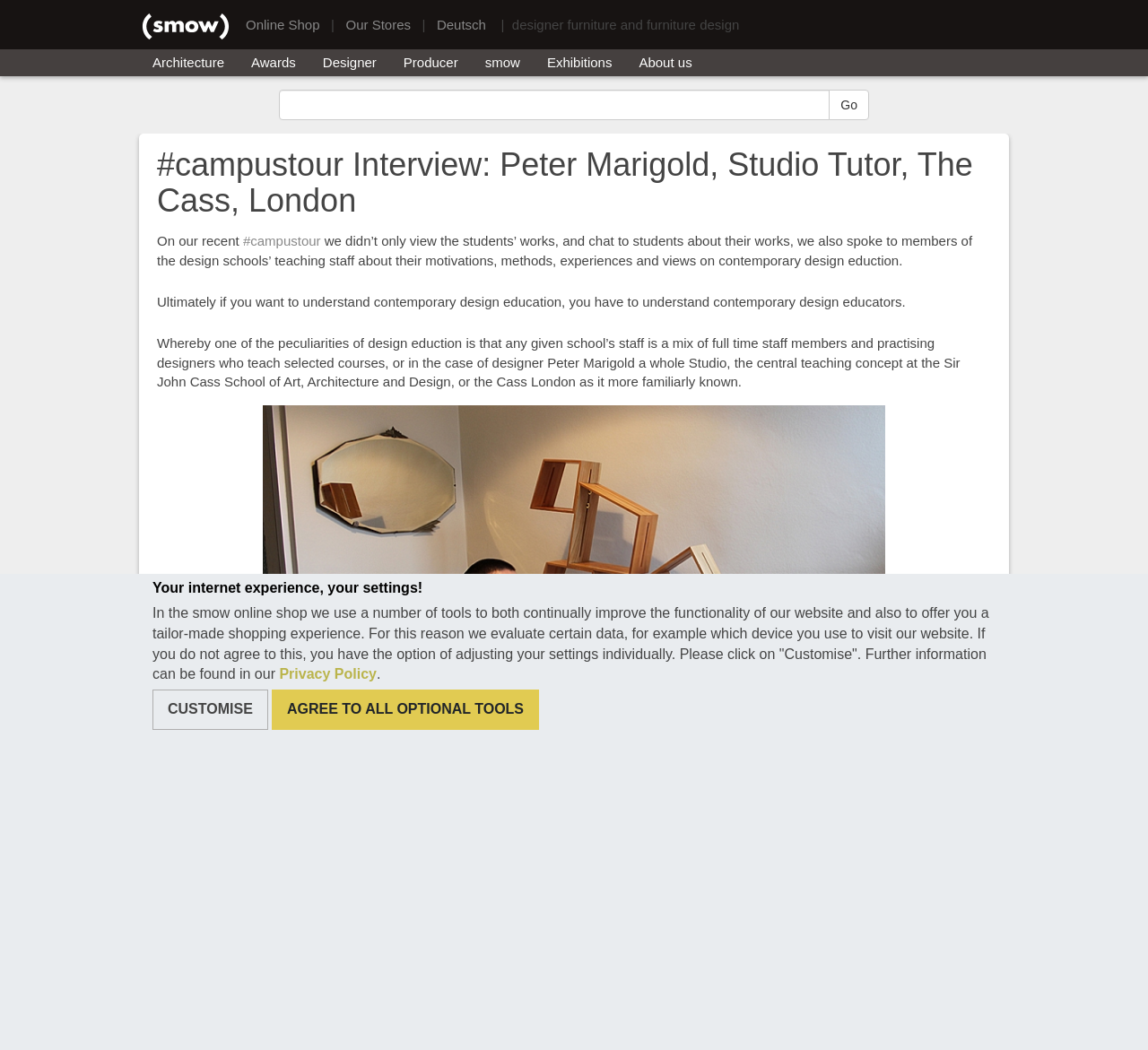Produce an extensive caption that describes everything on the webpage.

This webpage is an interview article featuring Peter Marigold, a London-based designer and studio tutor at The Cass, London. At the top of the page, there is a notification bar with a message about the website's use of tools to improve functionality and offer a tailored shopping experience. Below this, there is a header section with links to the website's online shop, stores, and language options.

The main content of the page is divided into sections. The first section is a heading that reads "#campustour Interview: Peter Marigold, Studio Tutor, The Cass, London". Below this, there is a brief introduction to the article, which explains that the interview is part of the website's #campustour series, where they spoke with design tutors and professors, including Peter Marigold.

The article then proceeds to the interview, which is divided into paragraphs of text. The text is accompanied by a single image of Peter Marigold with an object from his Split series. The interview covers Peter Marigold's background, his design education, and his experiences as a tutor at The Cass, London. There are also links to related topics, such as the #campustour visit to the Cass Summer Show and Peter Marigold's project, FORMcard.

At the top right of the page, there is a search bar with a "Go" button. Below the main content, there are links to various categories, including Architecture, Awards, Designer, and Producer.